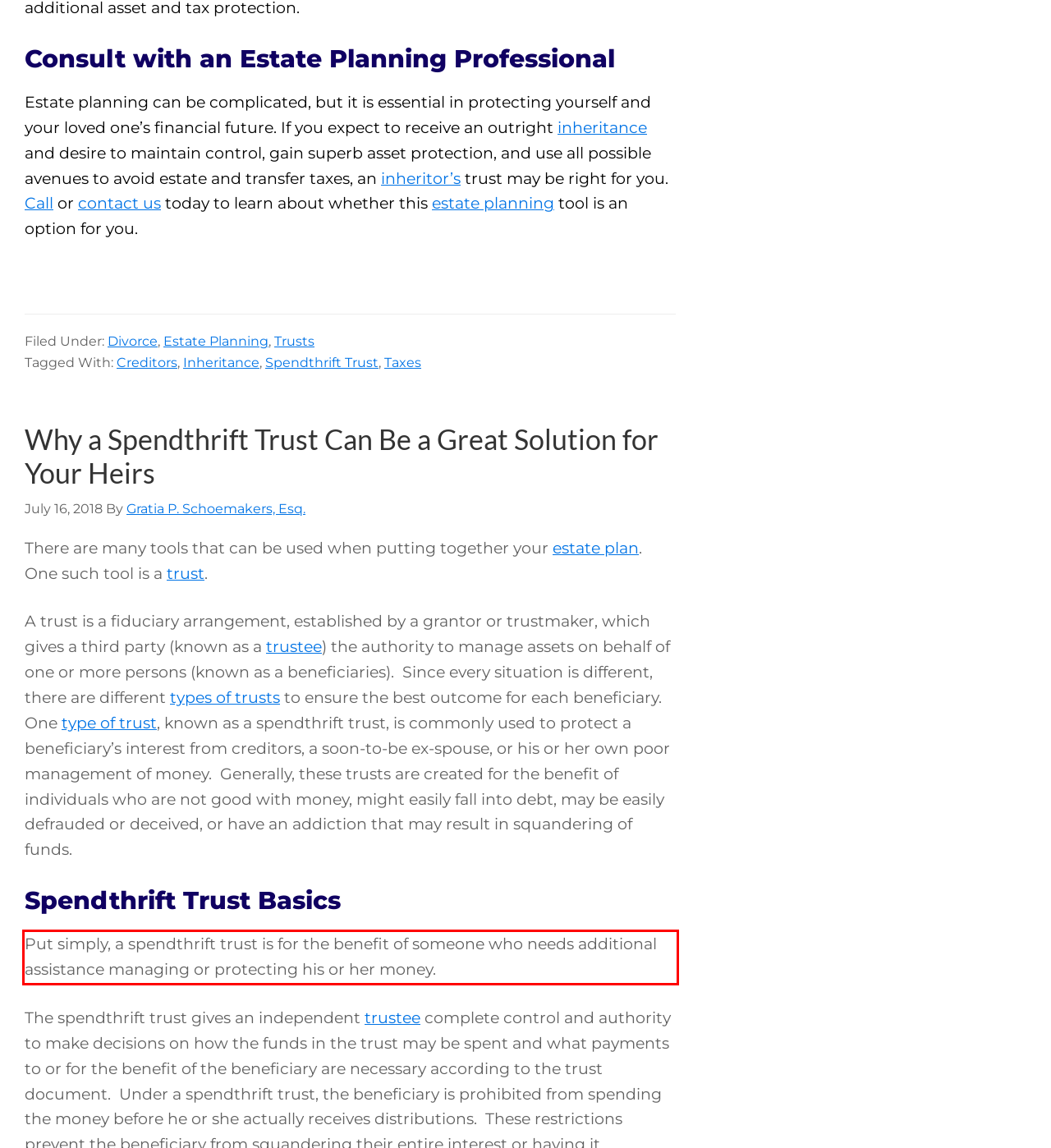Identify the text inside the red bounding box in the provided webpage screenshot and transcribe it.

Put simply, a spendthrift trust is for the benefit of someone who needs additional assistance managing or protecting his or her money.